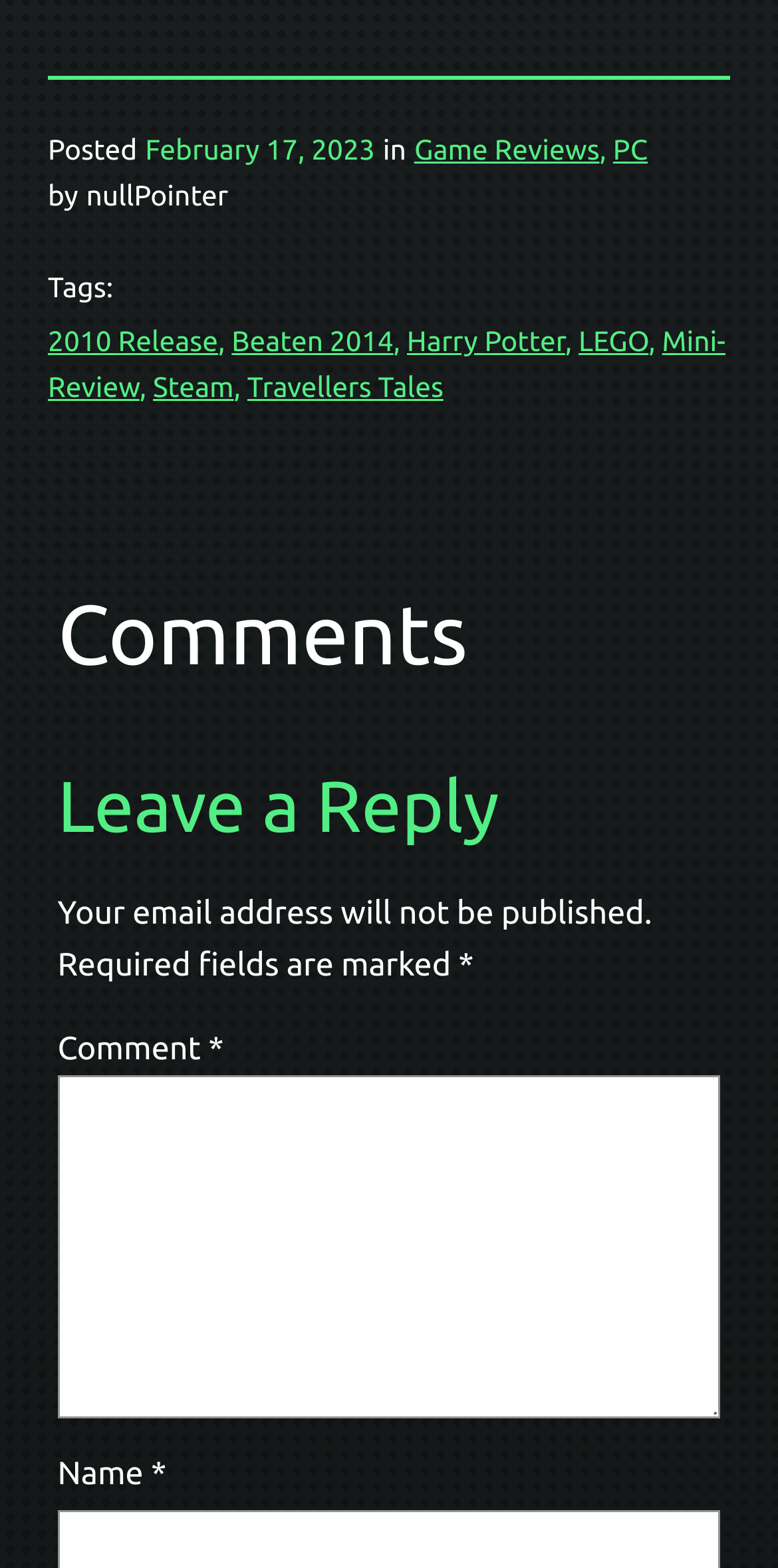What is the date of the post?
Answer the question with a single word or phrase by looking at the picture.

February 17, 2023